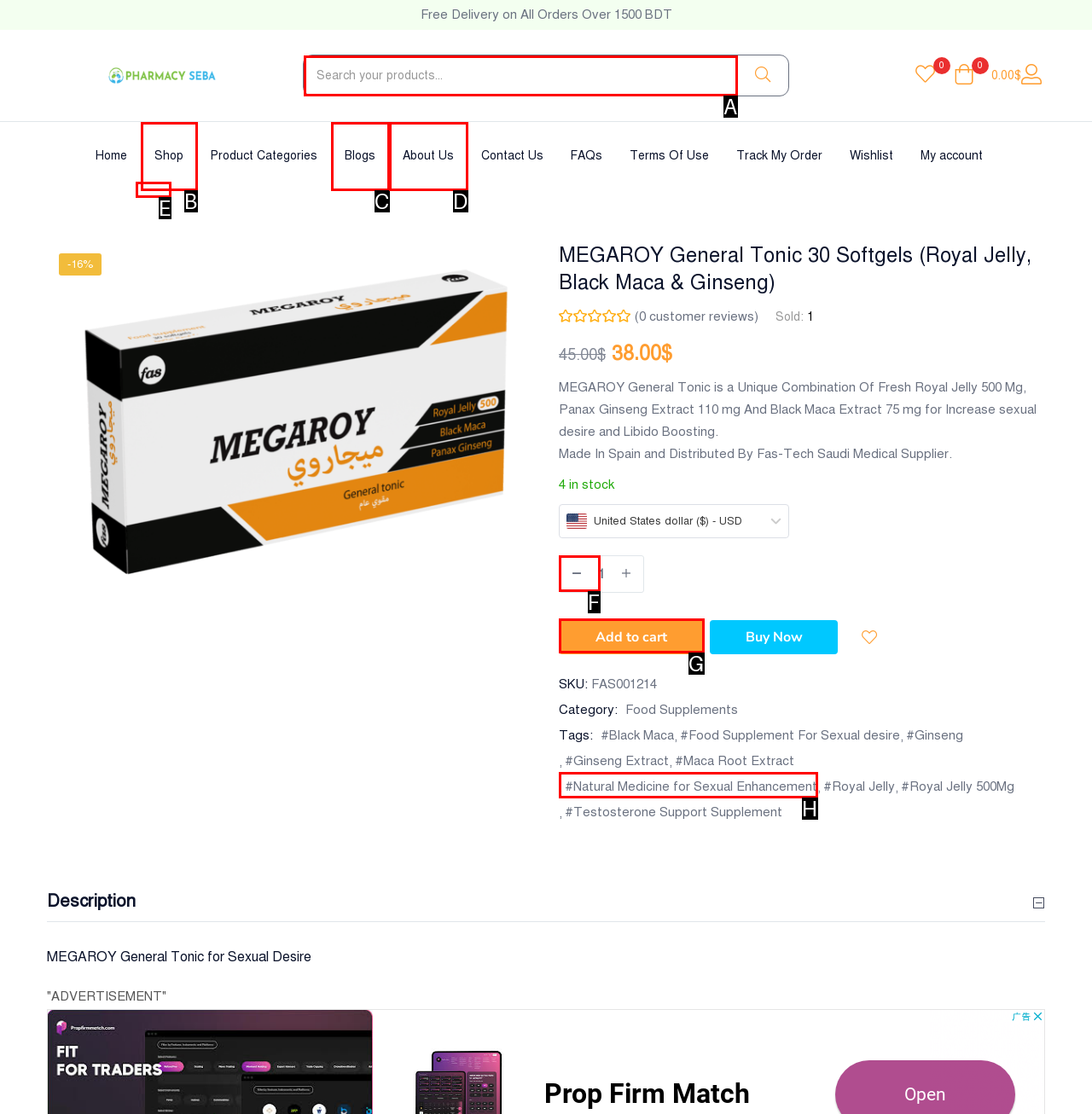Find the UI element described as: name="s" placeholder="Search your products..."
Reply with the letter of the appropriate option.

A